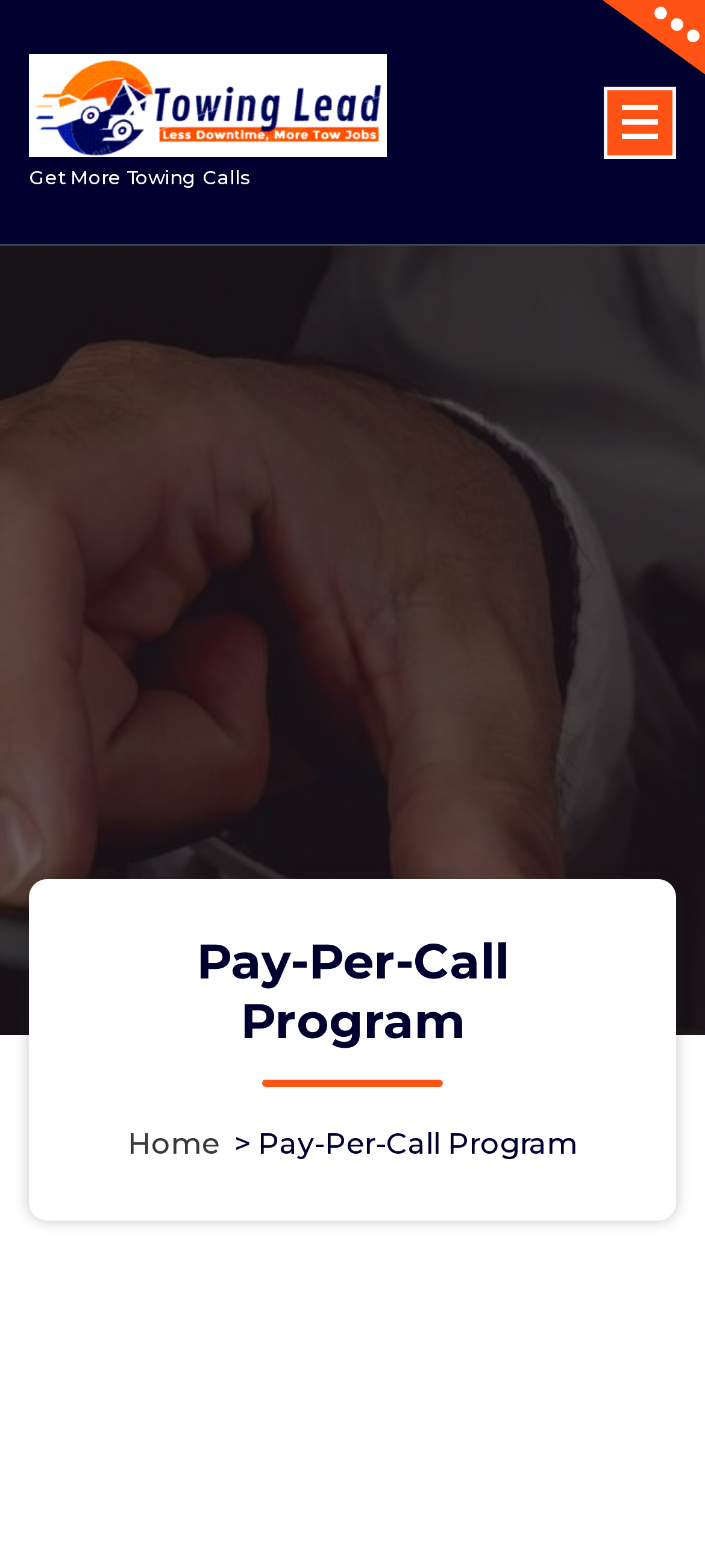Bounding box coordinates are to be given in the format (top-left x, top-left y, bottom-right x, bottom-right y). All values must be floating point numbers between 0 and 1. Provide the bounding box coordinate for the UI element described as: Home

[0.181, 0.719, 0.312, 0.741]